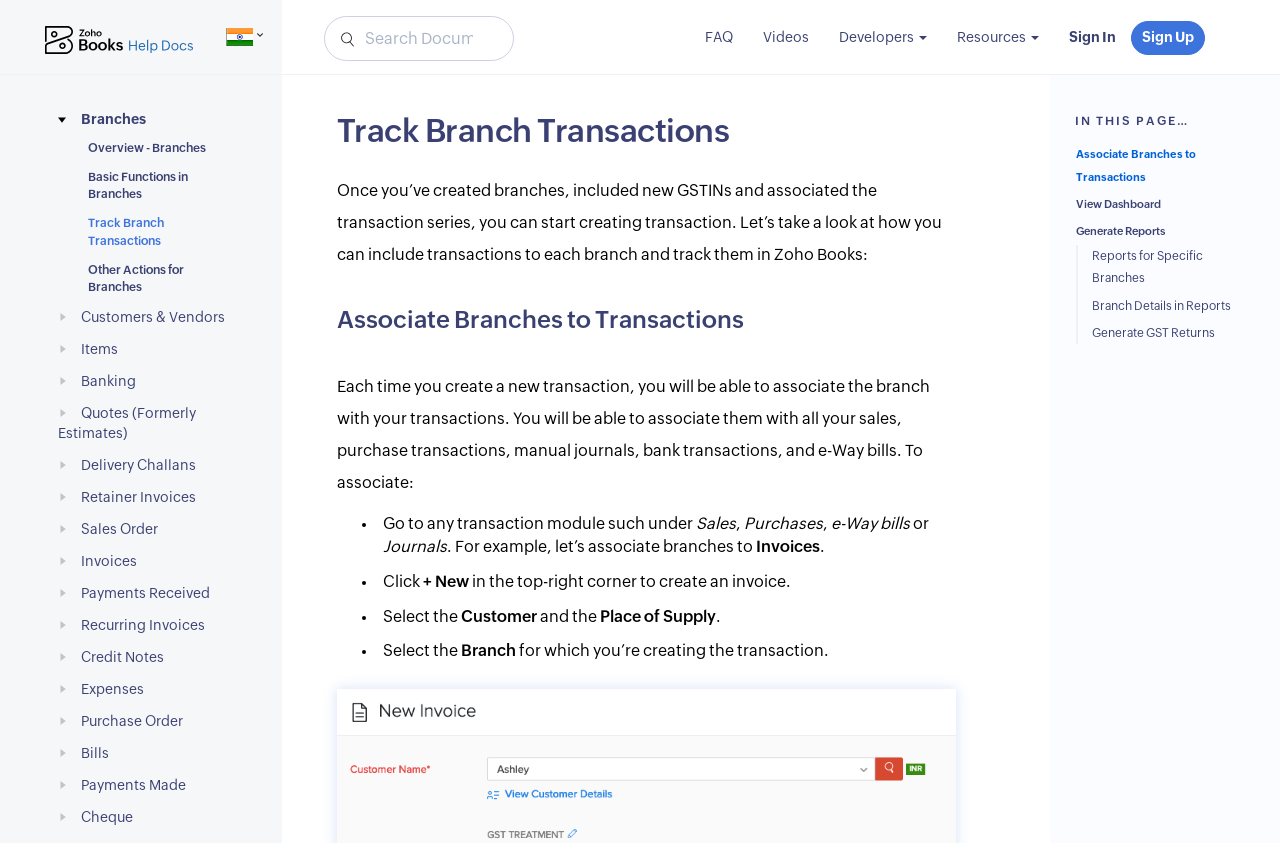Answer this question in one word or a short phrase: What is the first step to associate a branch with a transaction?

Go to any transaction module